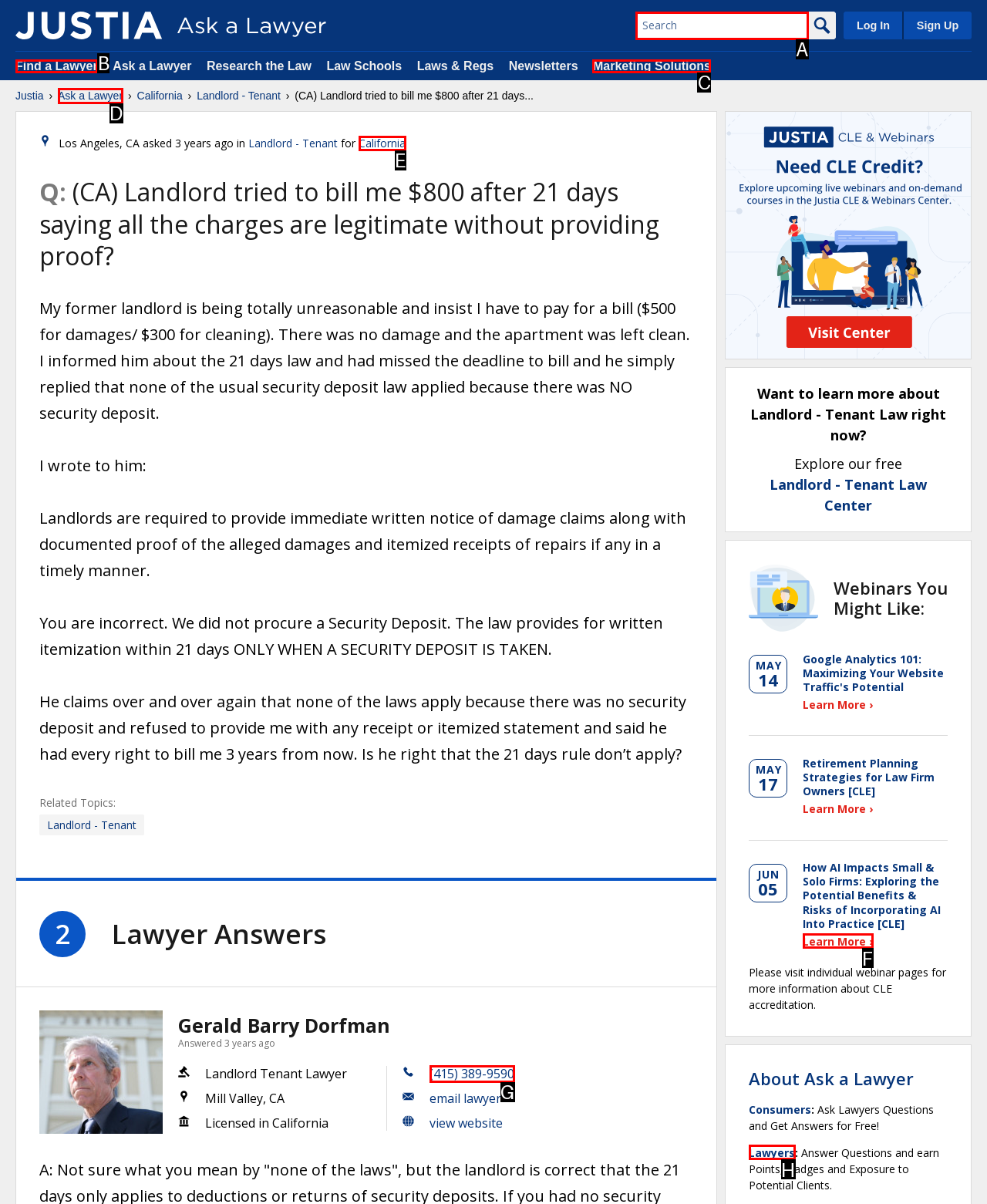Which option should be clicked to execute the task: Search for a lawyer?
Reply with the letter of the chosen option.

A